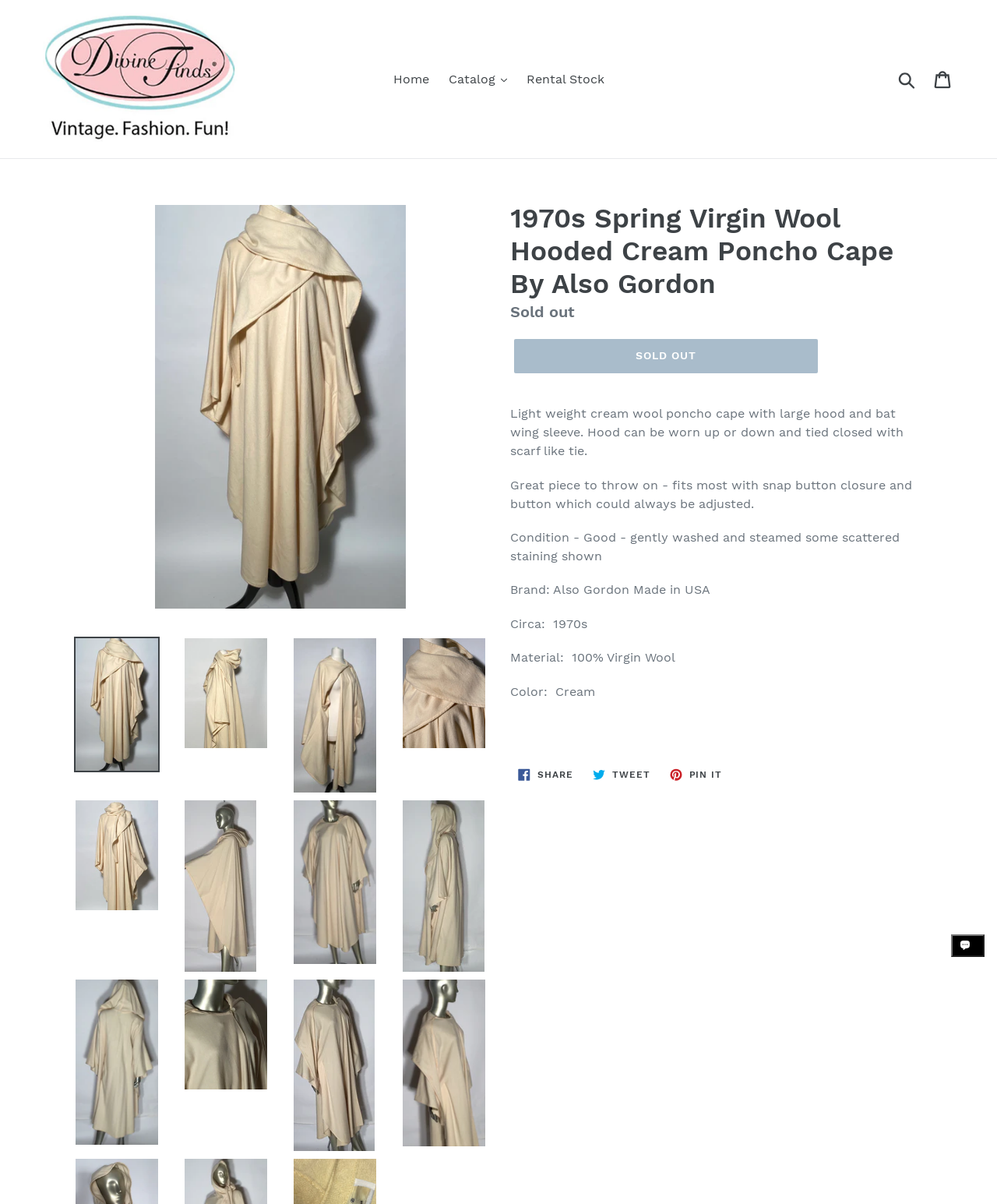Please look at the image and answer the question with a detailed explanation: What is the brand of the poncho cape?

I found the answer by looking at the text description of the product, which mentions 'Brand: Also Gordon Made in USA'.